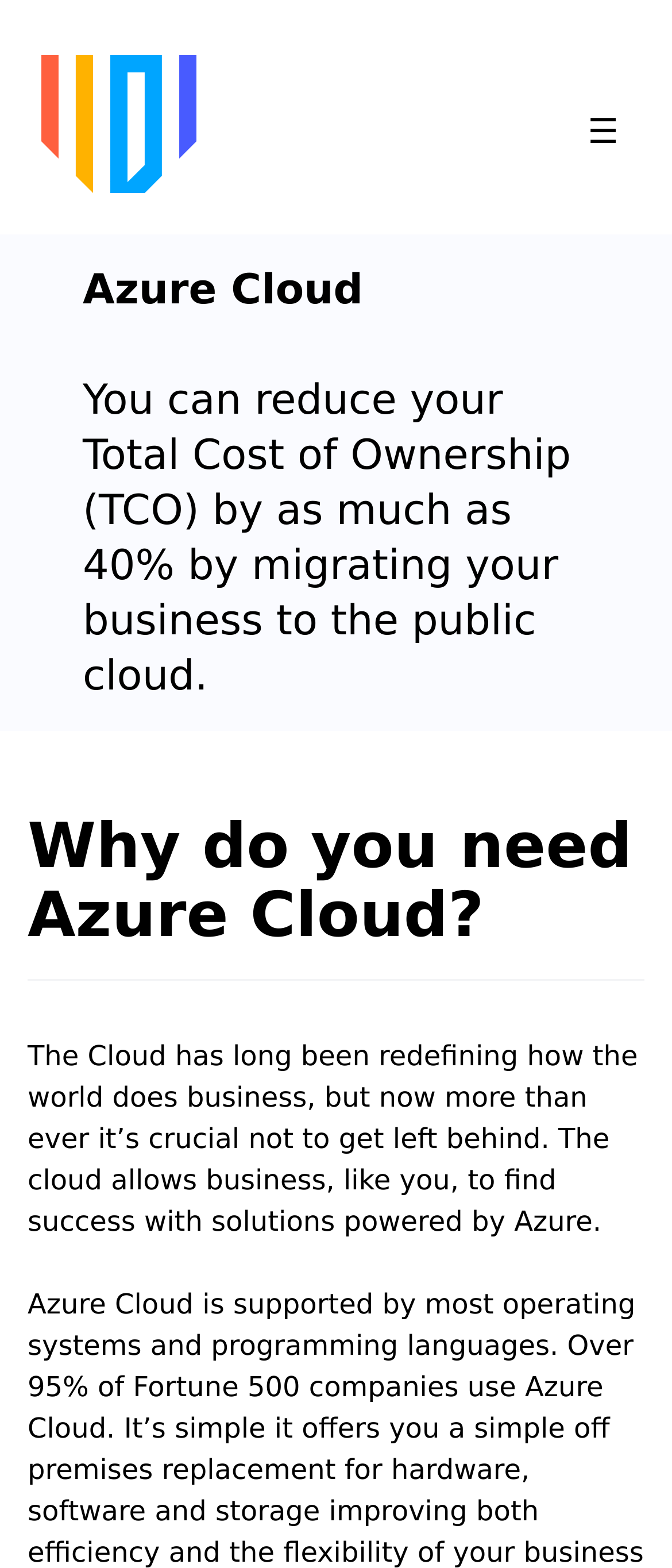What is the name of the cloud service mentioned?
Please provide a single word or phrase as your answer based on the image.

Azure Cloud